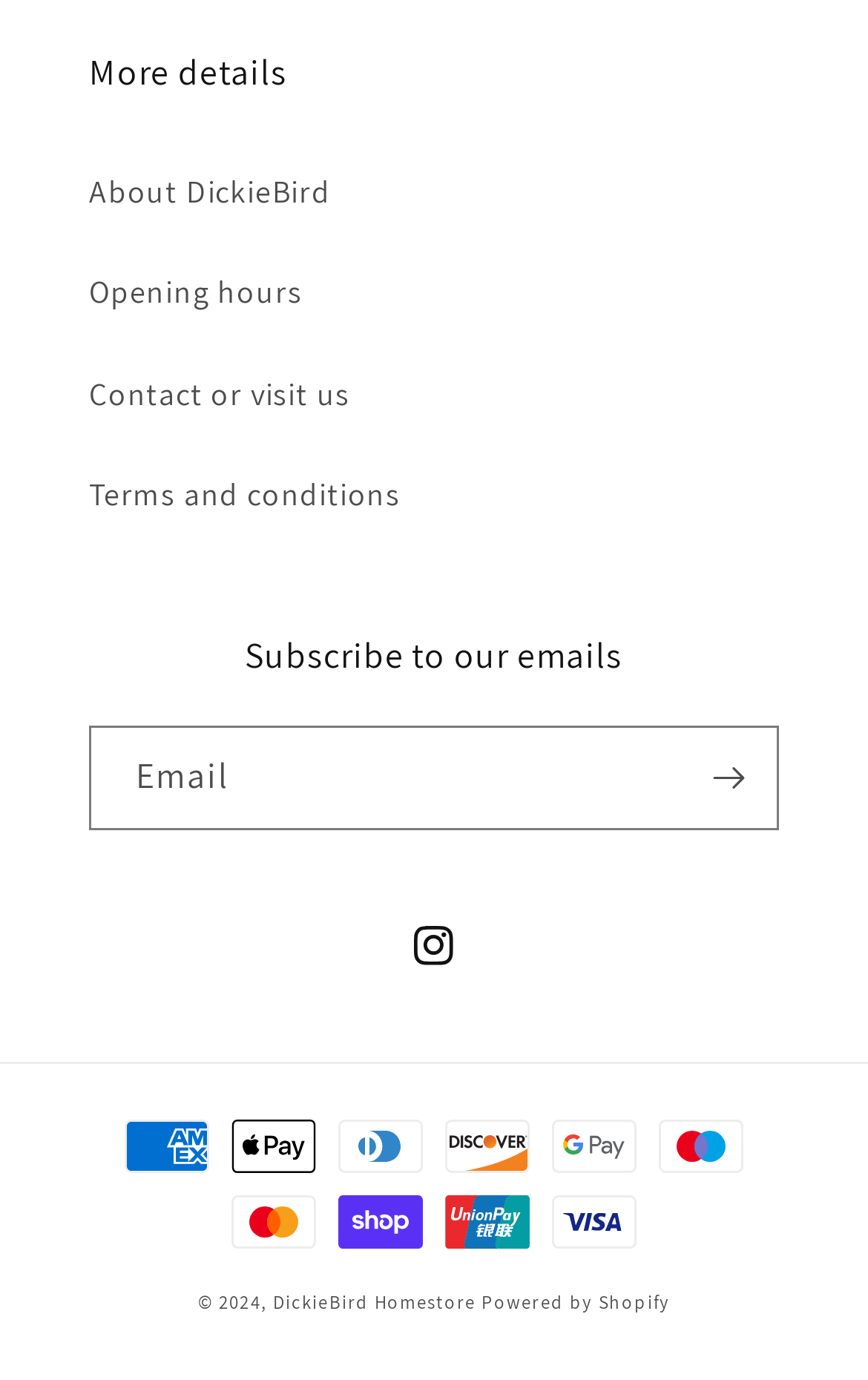What payment methods are accepted?
Using the visual information, answer the question in a single word or phrase.

Multiple